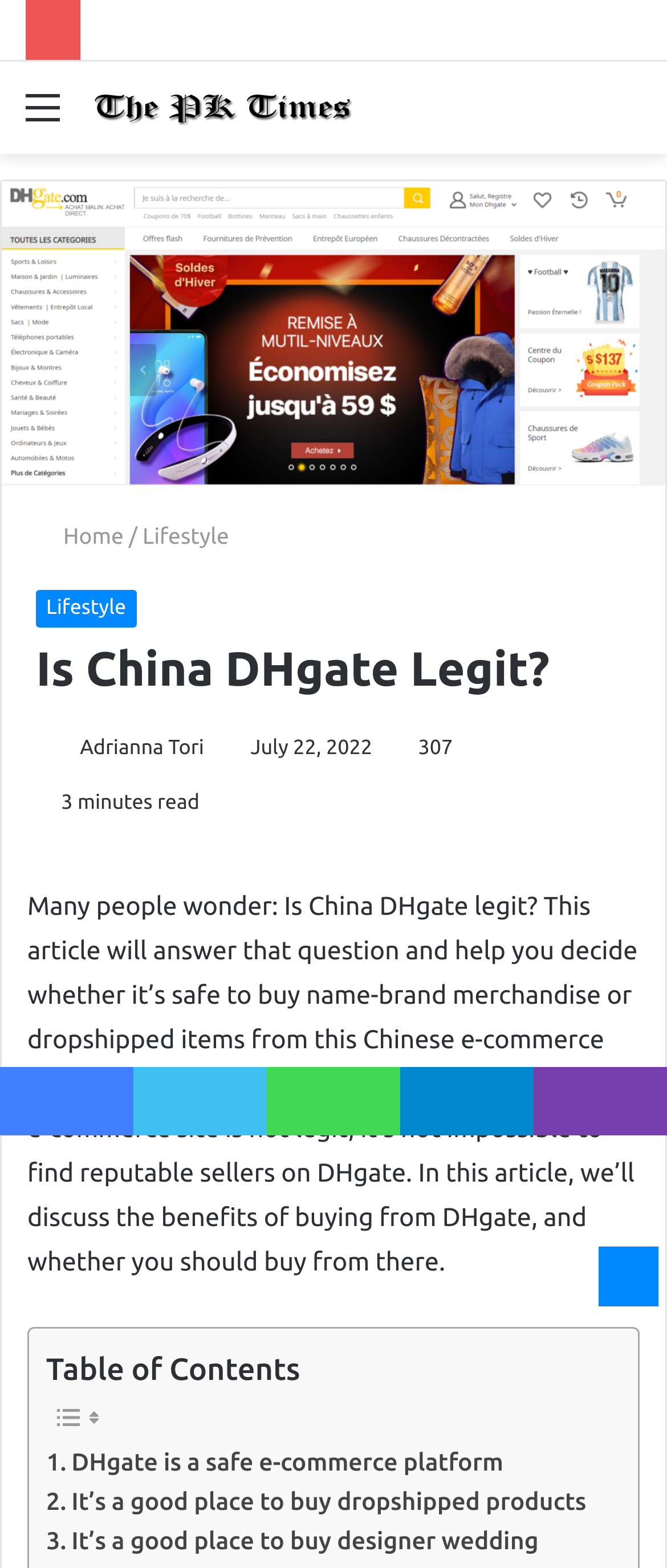Can you provide the bounding box coordinates for the element that should be clicked to implement the instruction: "Go to the home page"?

[0.054, 0.335, 0.185, 0.35]